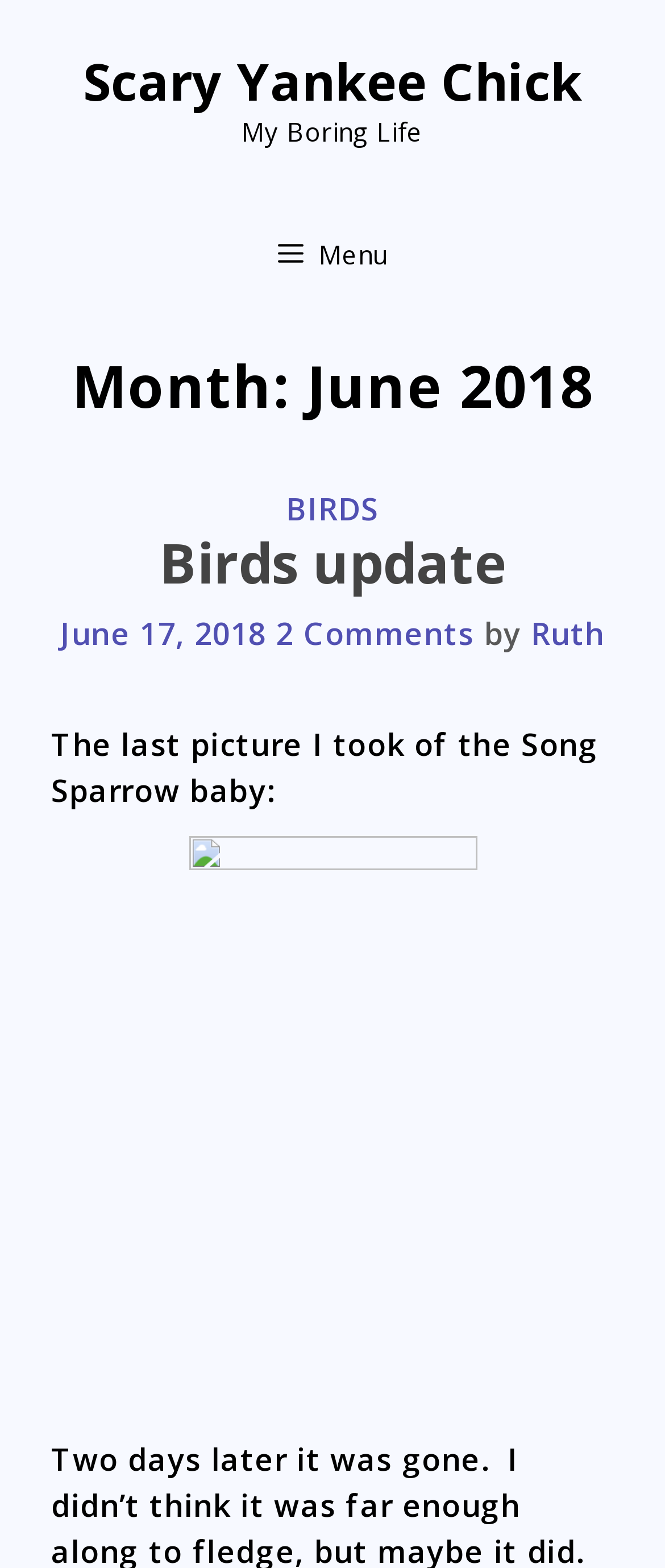Determine the bounding box coordinates (top-left x, top-left y, bottom-right x, bottom-right y) of the UI element described in the following text: June 17, 2018

[0.091, 0.391, 0.401, 0.417]